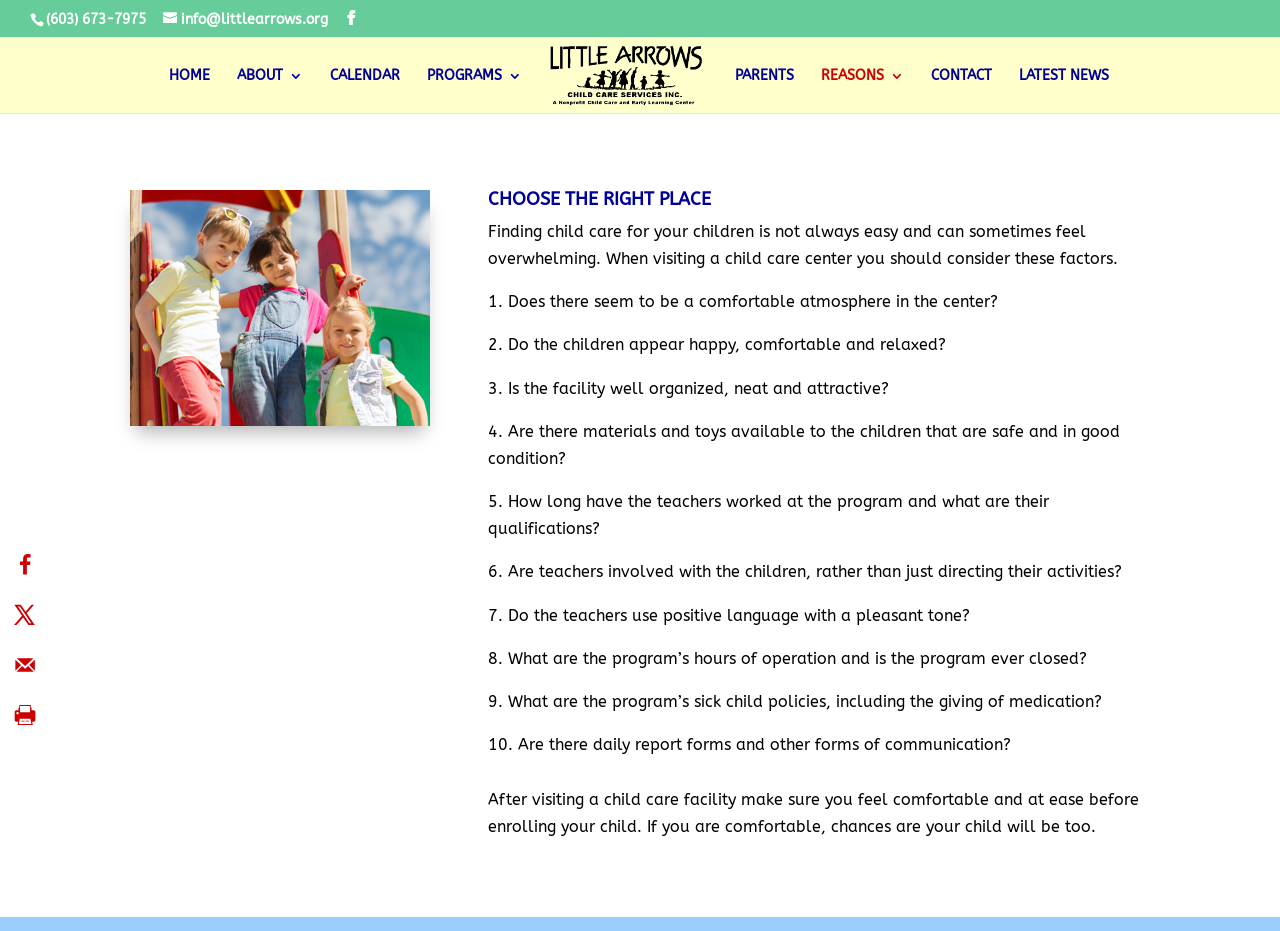Craft a detailed narrative of the webpage's structure and content.

The webpage is about Little Arrows Child Care Services, with a focus on choosing the right place for childcare. At the top, there is a header section with the phone number (603) 673-7975 and an email address info@littlearrows.org. Next to the email address, there are two icons, one for Facebook and another for an unknown social media platform. 

Below the header section, there is a navigation menu with links to different pages, including HOME, ABOUT, CALENDAR, PROGRAMS, PARENTS, REASONS, CONTACT, and LATEST NEWS. The Little Arrows Child Care Services logo is also present in this section.

The main content of the webpage is an article that provides guidance on choosing the right childcare center. The article is divided into sections, with a heading "CHOOSE THE RIGHT PLACE" at the top. The content is organized into a list of 10 factors to consider when visiting a childcare center, including the atmosphere, the happiness of the children, the organization of the facility, and the qualifications of the teachers. Each factor is presented as a separate paragraph.

On the left side of the webpage, there is a social sharing sidebar with links to share the webpage on Facebook, X, email, and print the webpage. Each link has a corresponding icon.